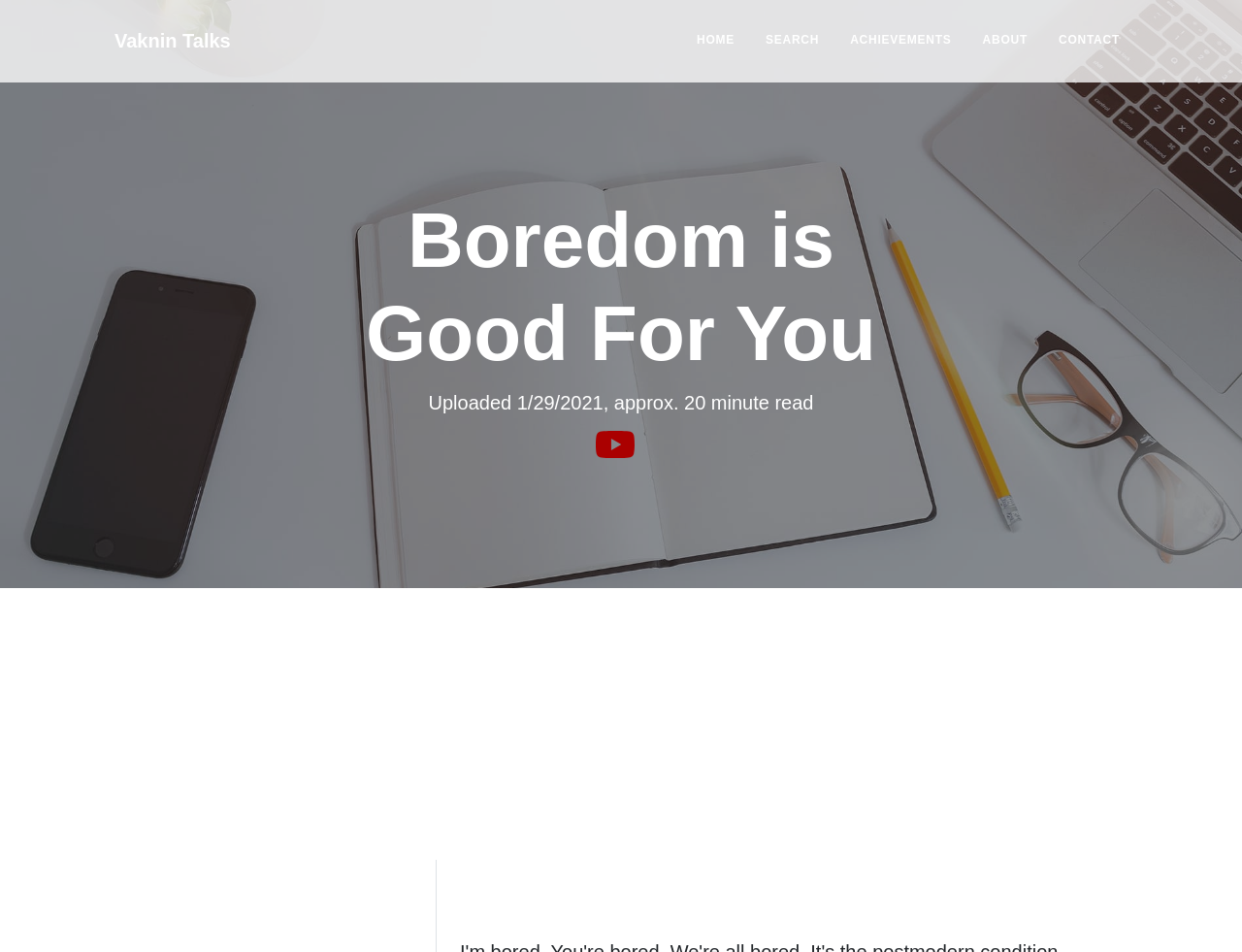Identify the bounding box coordinates of the area you need to click to perform the following instruction: "contact the author".

[0.846, 0.008, 0.908, 0.077]